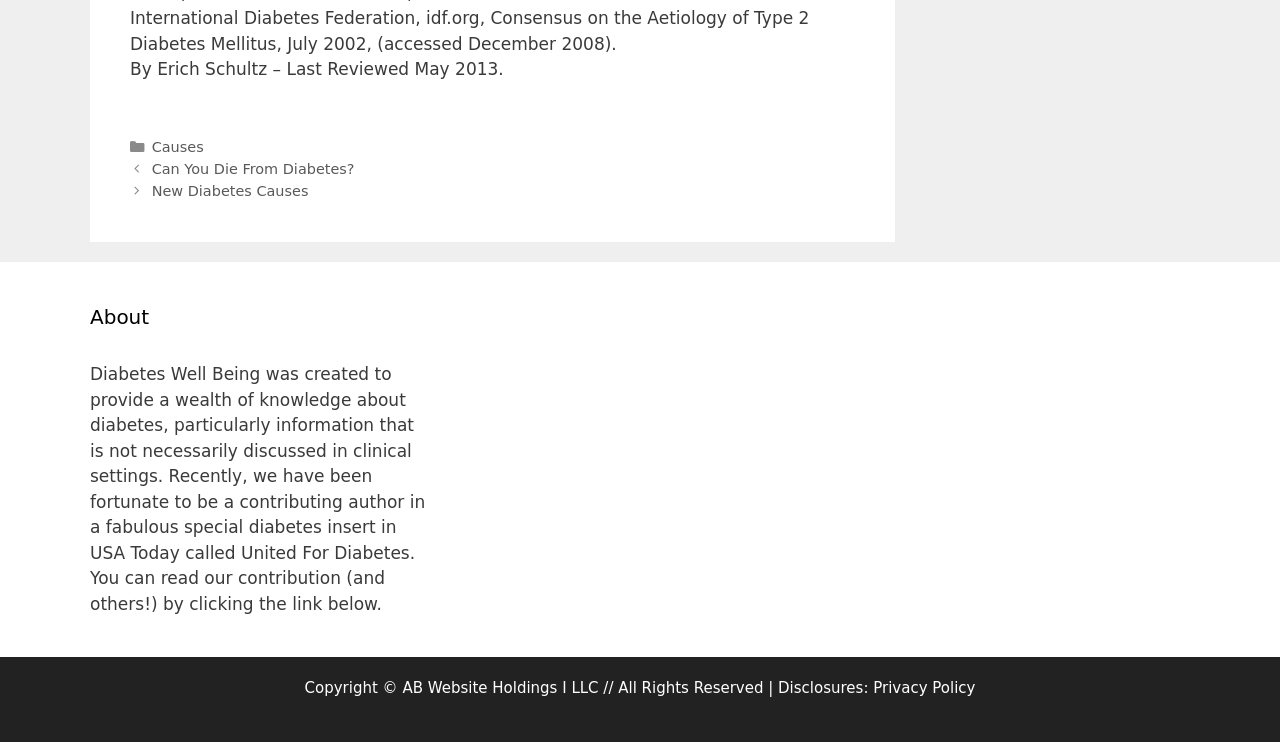What is the copyright holder of the website?
Provide a well-explained and detailed answer to the question.

The webpage footer mentions 'Copyright © AB Website Holdings I LLC // All Rights Reserved', indicating that AB Website Holdings I LLC is the copyright holder of the website.